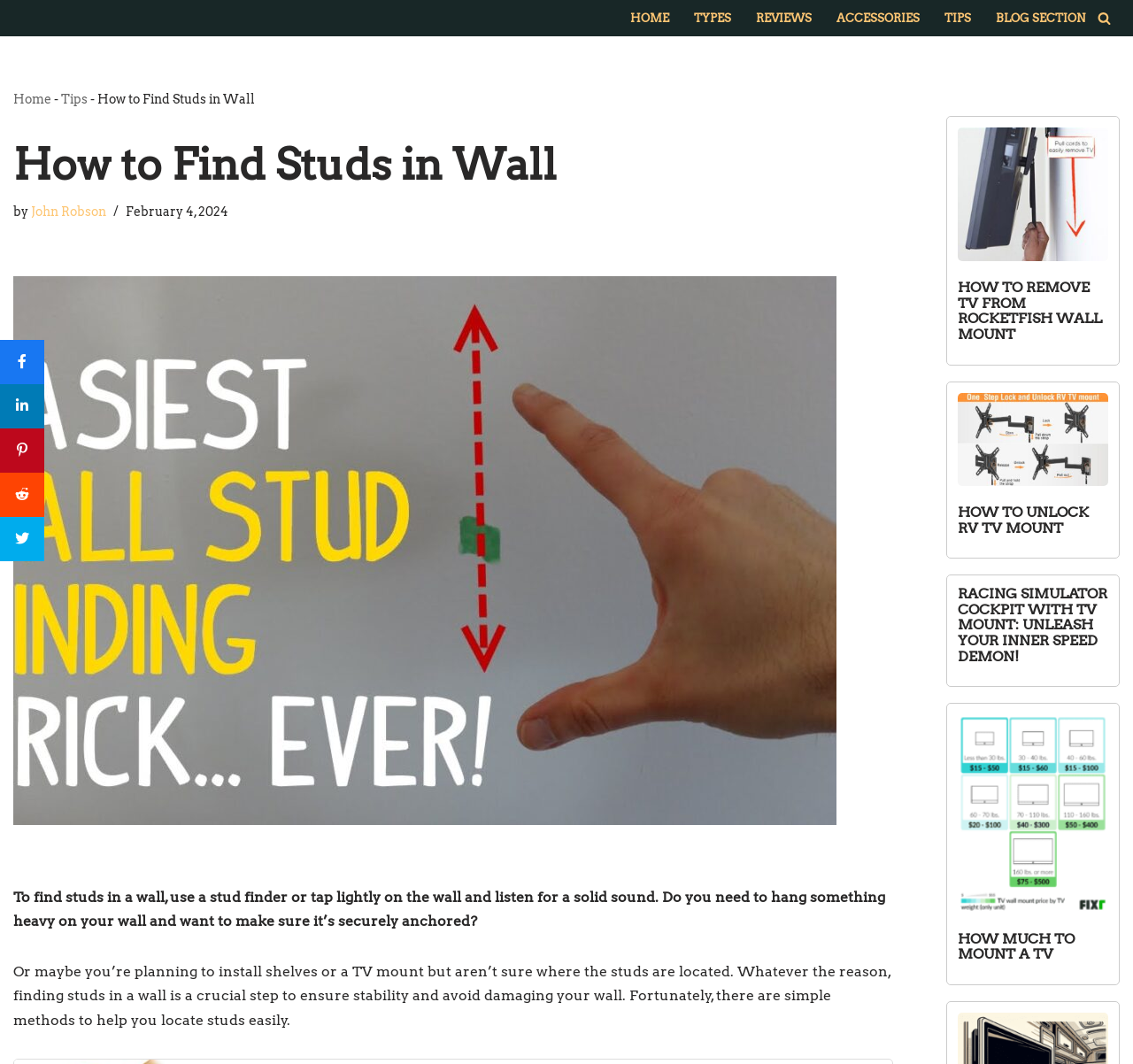Give the bounding box coordinates for the element described by: "Home".

[0.012, 0.087, 0.045, 0.1]